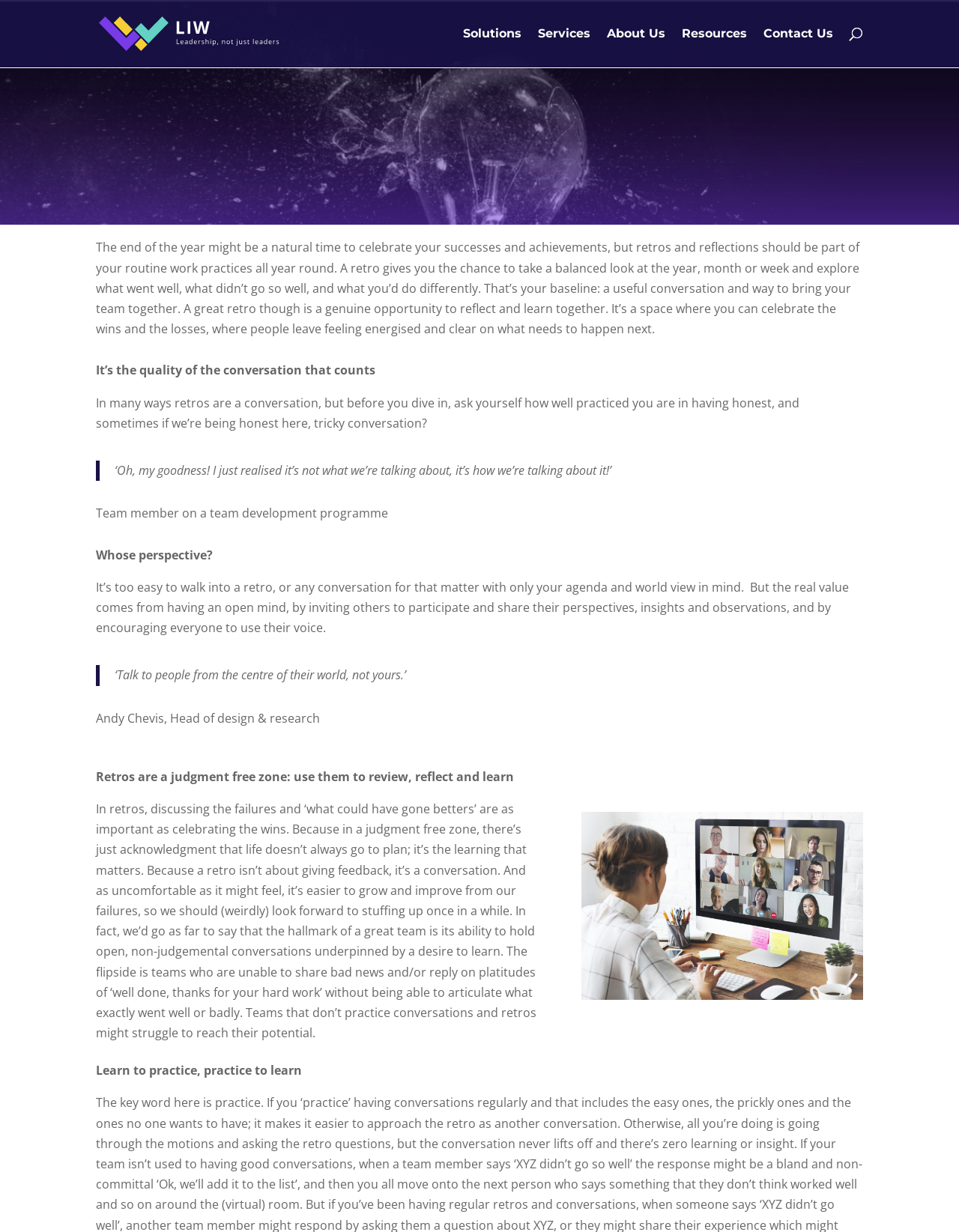Please specify the bounding box coordinates in the format (top-left x, top-left y, bottom-right x, bottom-right y), with values ranging from 0 to 1. Identify the bounding box for the UI component described as follows: Mid-Western Commercial Roofers Facebook

None